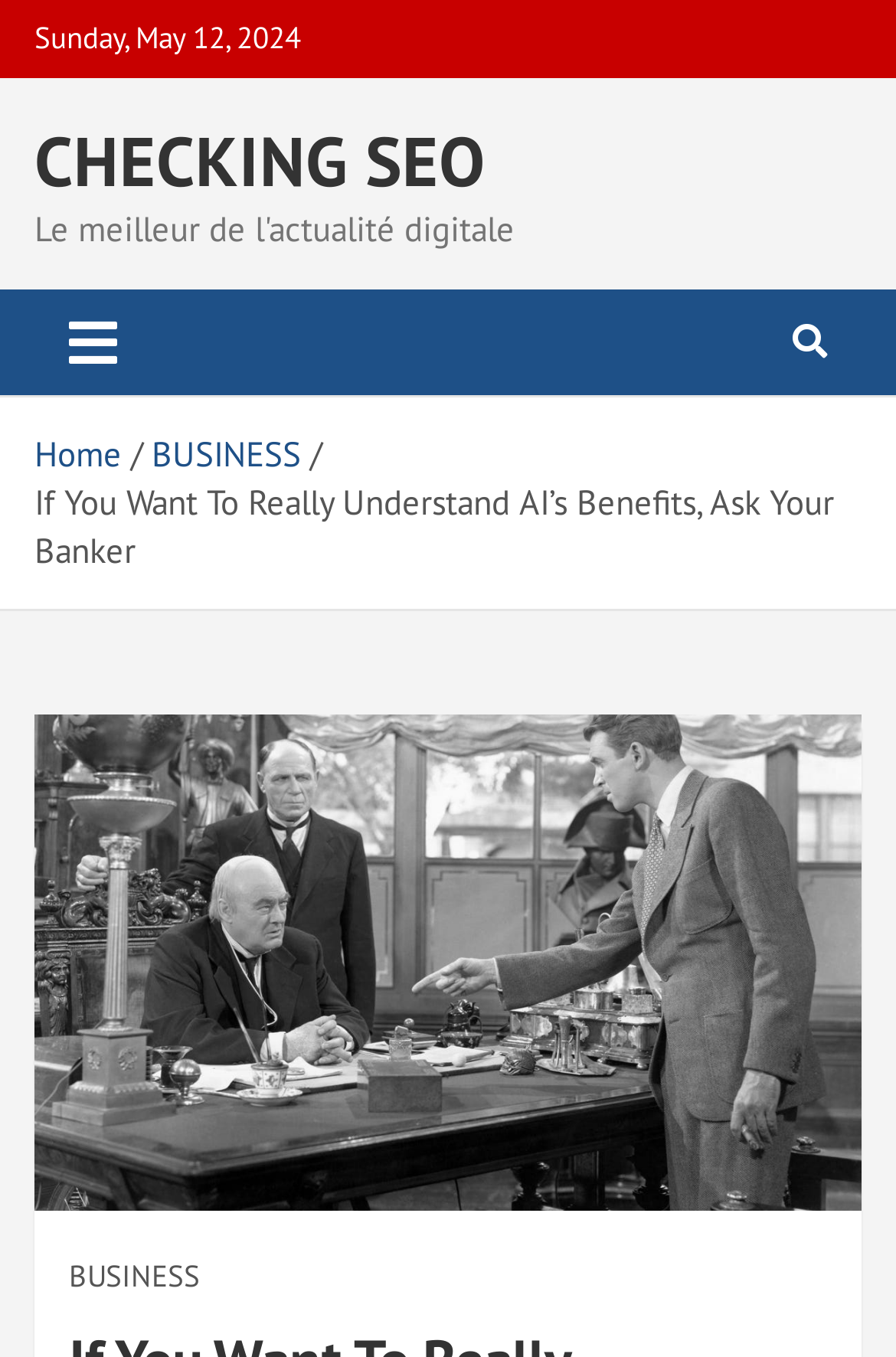Is the navigation toggle button expanded?
Could you give a comprehensive explanation in response to this question?

I examined the button element with the label 'Toggle navigation' and found that its 'expanded' property is set to False, indicating that the navigation toggle button is not expanded.